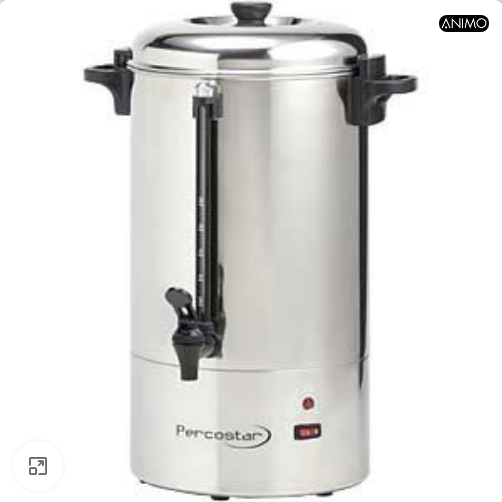Please look at the image and answer the question with a detailed explanation: Does the machine require a permanent water connection?

The caption states that the machine allows users to 'enjoy consistently hot coffee without the need for a permanent water connection', indicating that a permanent water connection is not required.